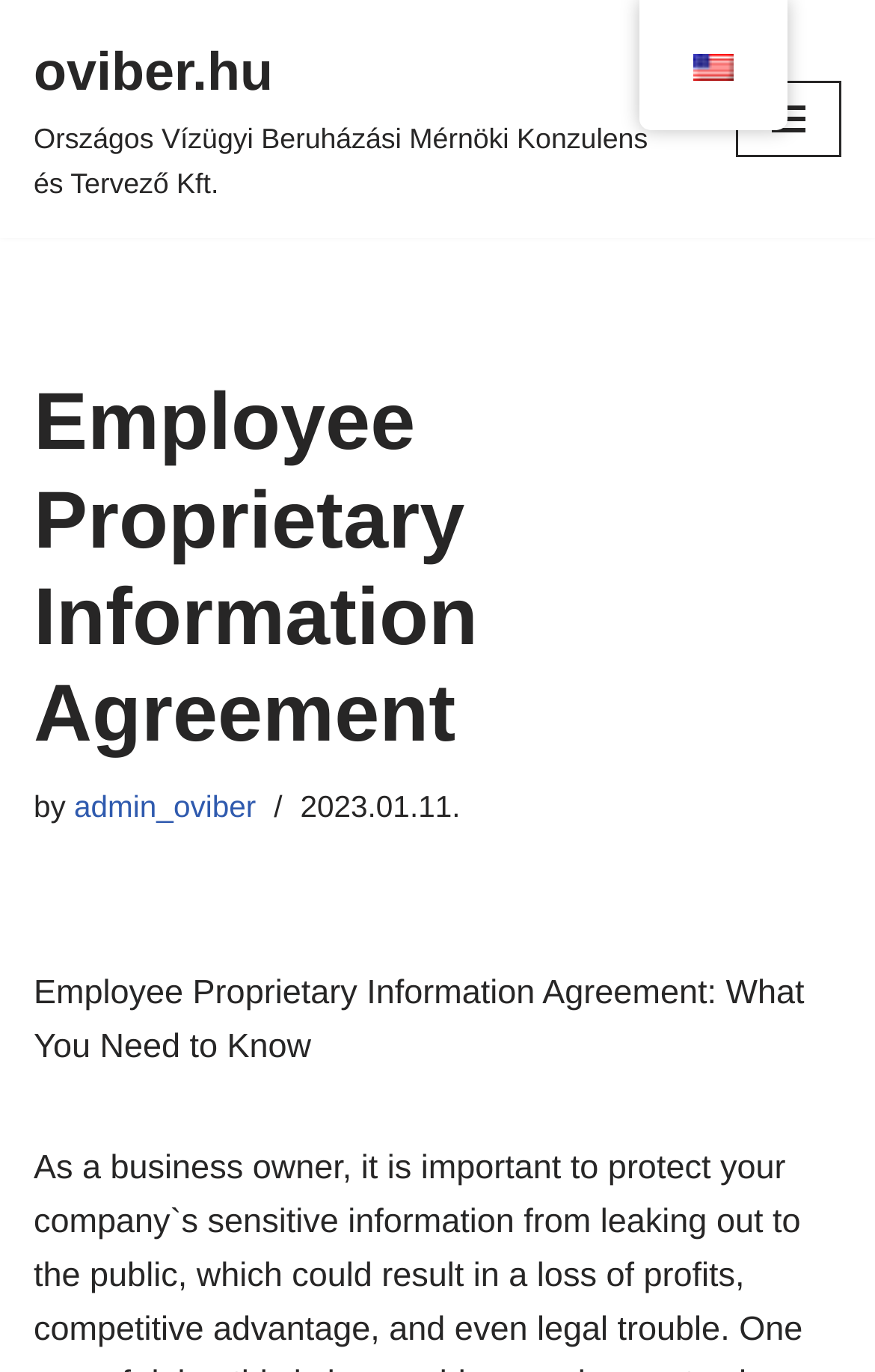Please respond to the question with a concise word or phrase:
What is the name of the company?

Országos Vízügyi Beruházási Mérnöki Konzulens és Tervező Kft.